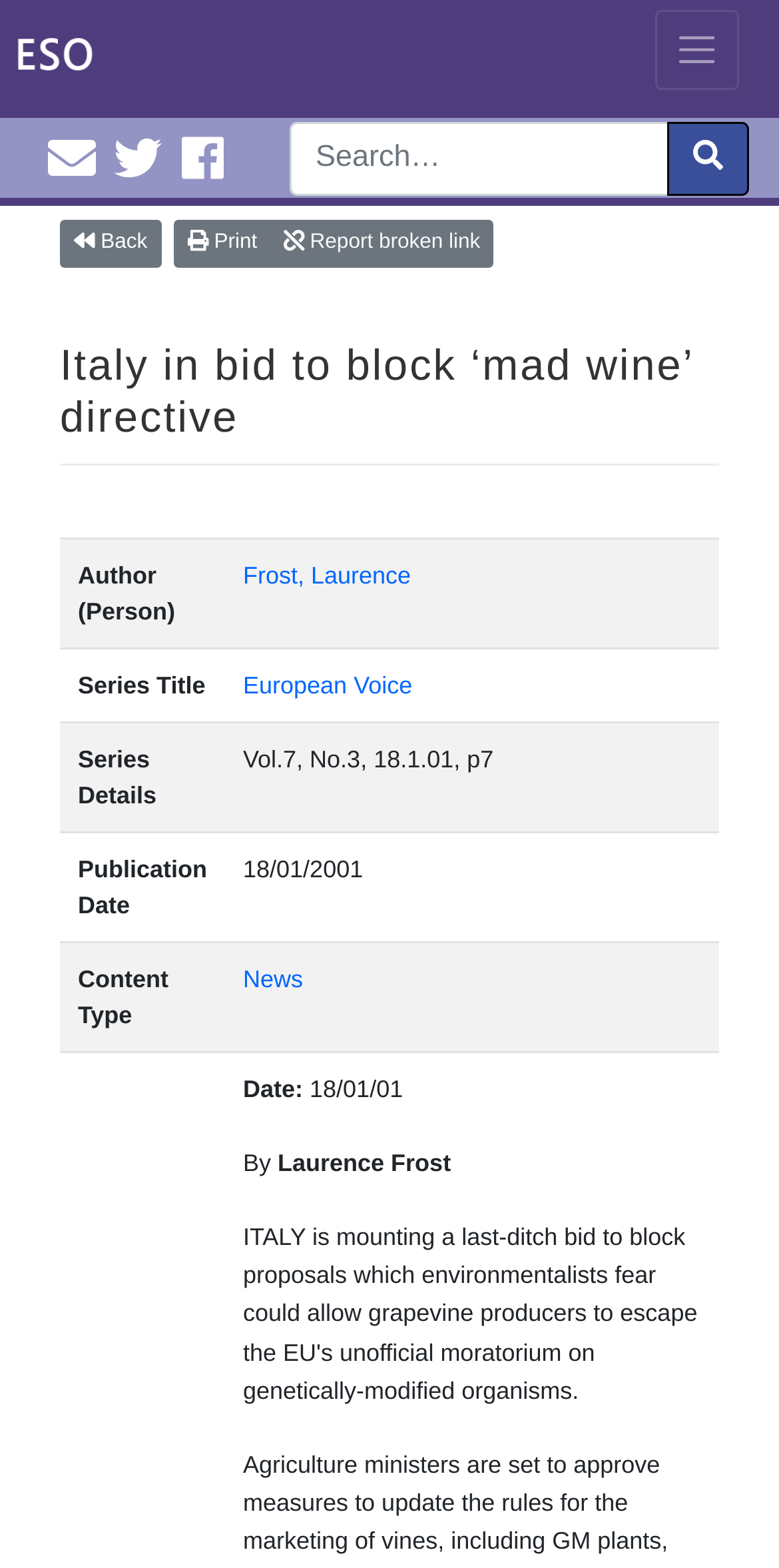Explain the webpage in detail.

The webpage appears to be an article page from European Sources Online, with a focus on a news article titled "Italy in bid to block ‘mad wine’ directive". 

At the top left, there is a "Skip to content" link. On the top right, there is a "Toggle navigation" button, followed by three social media links: "Email EuroInfoHub@cardiff.ac.uk", "Cardiff EDC Twitter", and "Cardiff EDC Facebook". 

Below these elements, there is a search bar that spans almost the entire width of the page, with a "Search" label and a submit button on the right. 

Underneath the search bar, there is a horizontal toolbar with a "Back" link on the left and two more links, "Print" and "Report broken link", on the right. 

The main content of the page is a news article with a heading that matches the title of the webpage. Below the heading, there are several rows of information, each with a row header and a grid cell. The row headers include "Author (Person)", "Series Title", "Series Details", "Publication Date", and "Content Type", and the corresponding grid cells contain the relevant information, such as the author's name, the series title, and the publication date. Some of these grid cells also contain links to related pages.